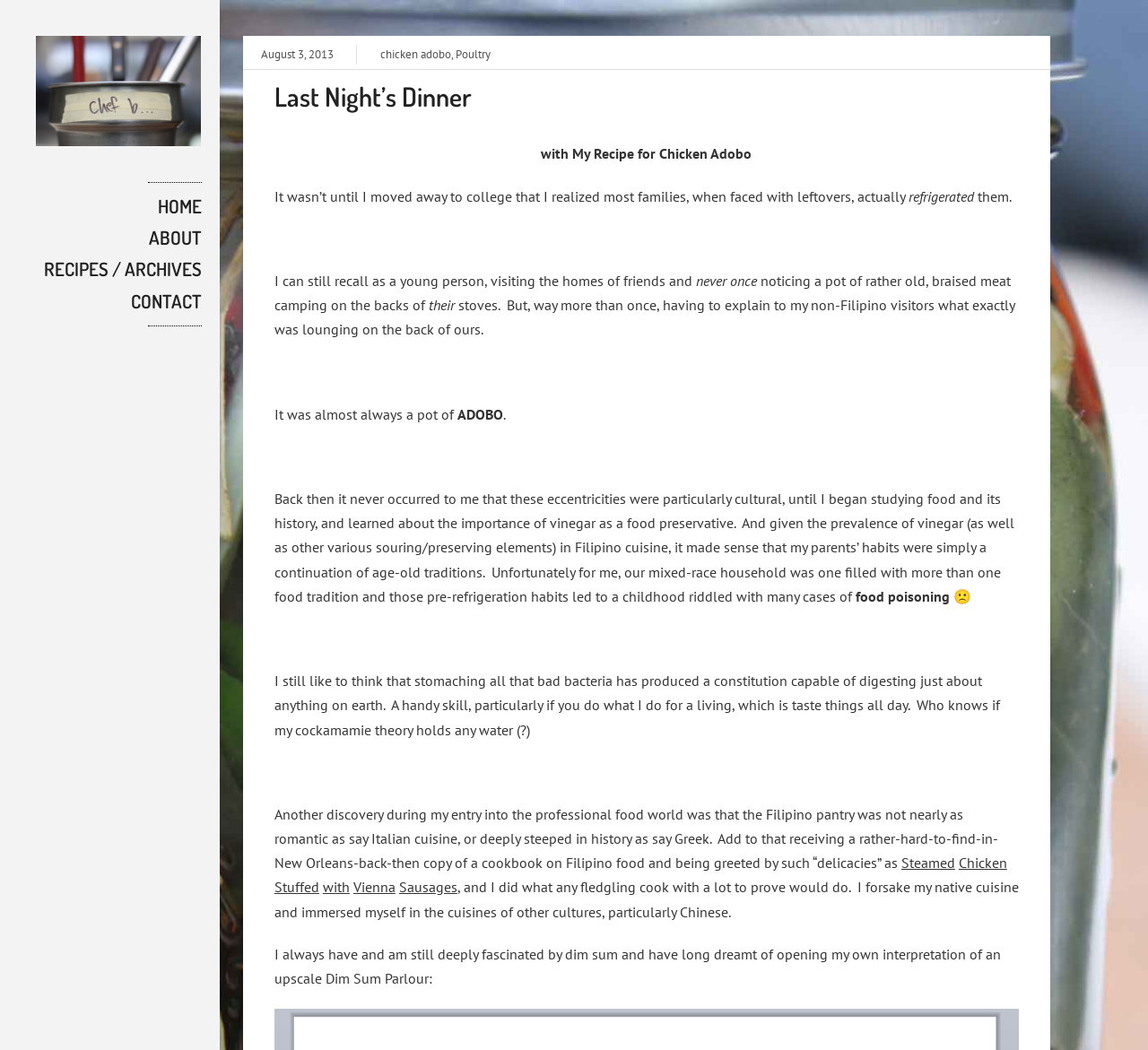What is the name of the chef?
Can you offer a detailed and complete answer to this question?

The name of the chef can be found in the top-left corner of the webpage, where it says 'Last Night’s Dinner - Chef Brenda'. This is also a link, indicating that it may lead to the chef's profile or homepage.